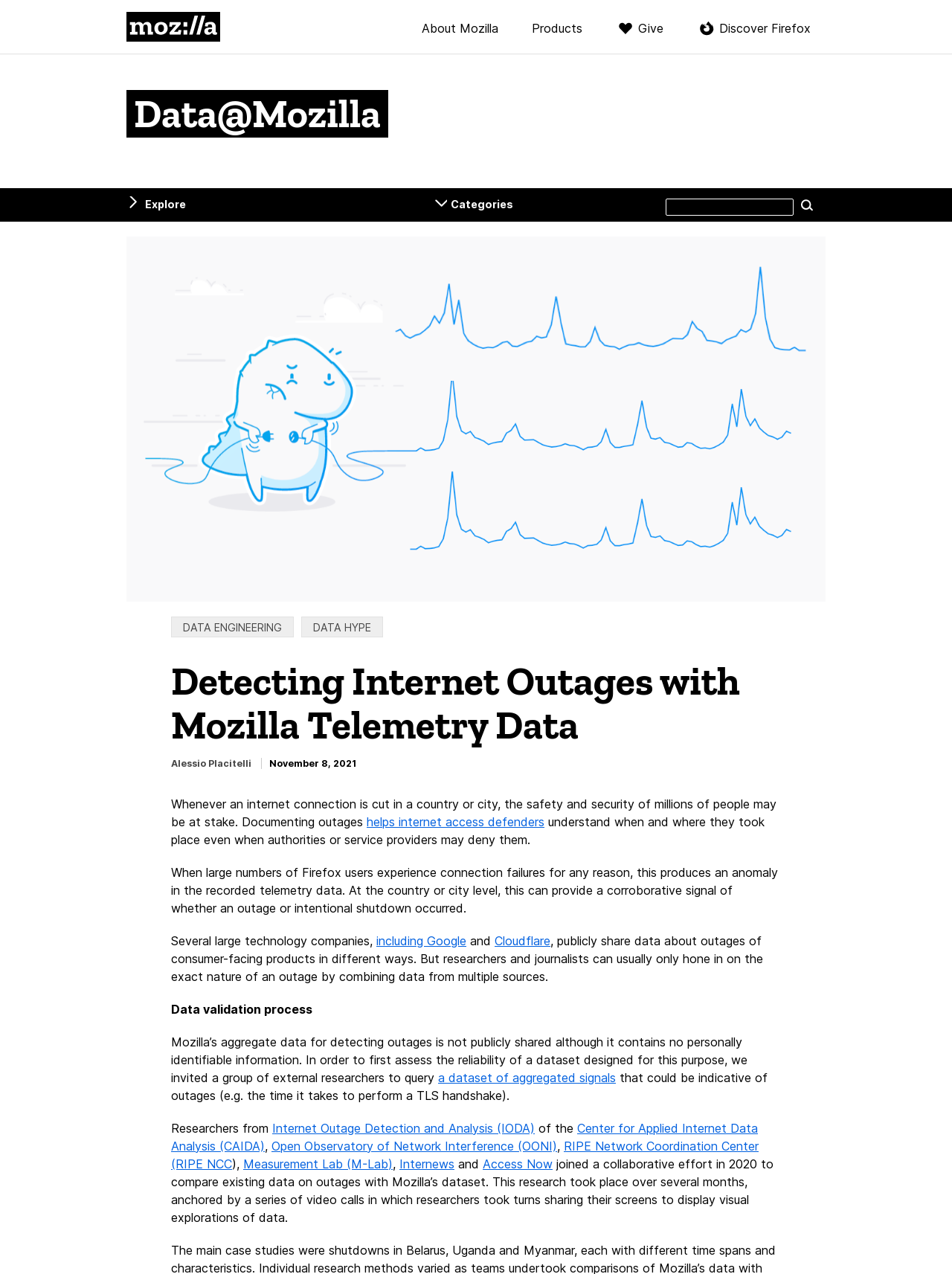Answer the question with a brief word or phrase:
What is the name of the website?

Data@Mozilla